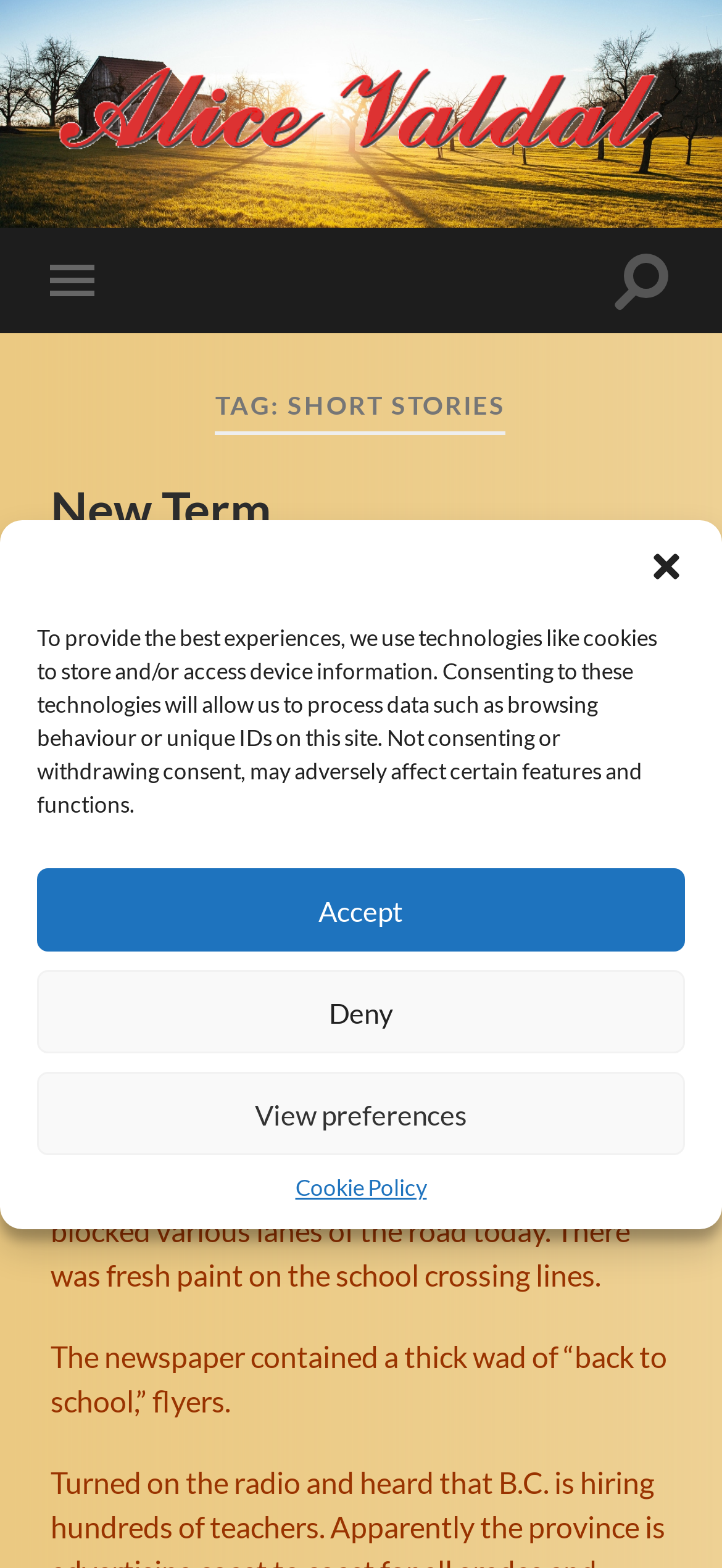Please answer the following question using a single word or phrase: What is the date of the short story?

August 23, 2017